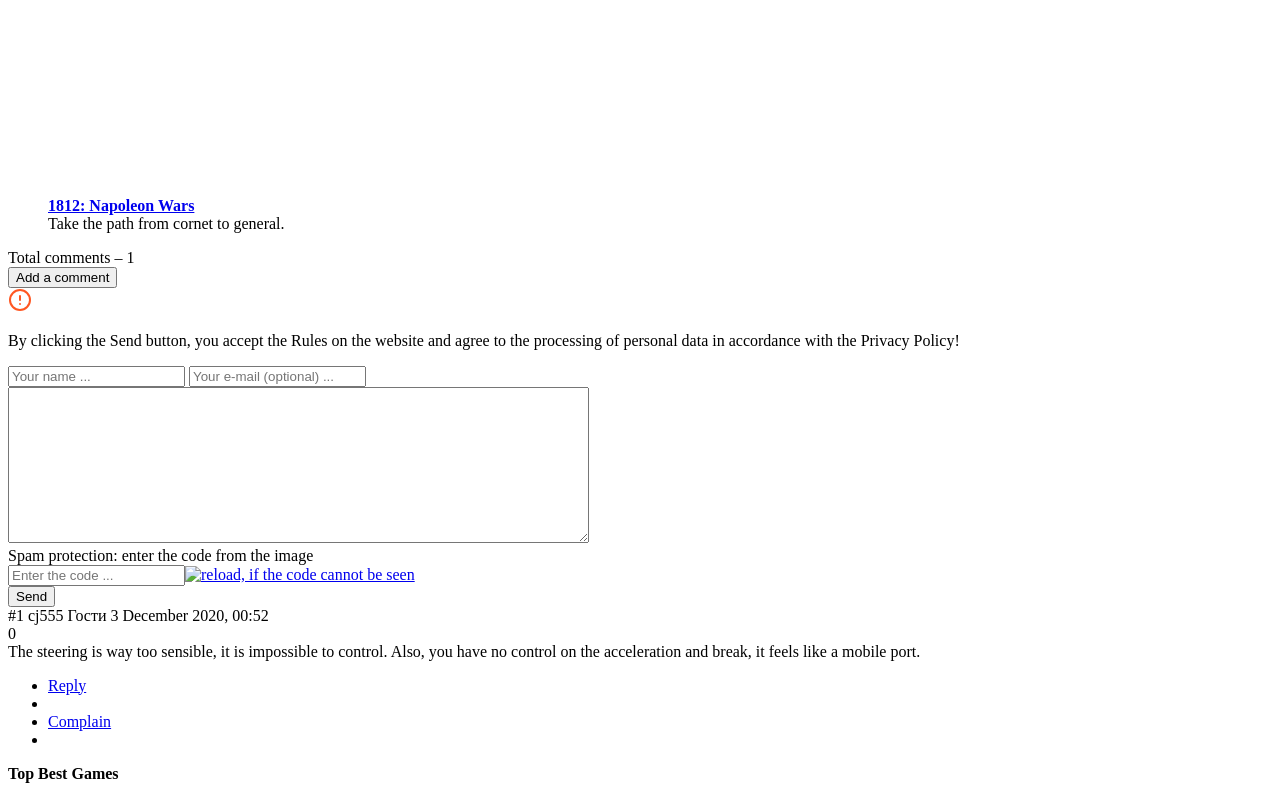What is the name of the person who made the first comment?
Please provide a comprehensive answer based on the contents of the image.

The StaticText element with the text 'cj555' is located near the comment text, which suggests that 'cj555' is the name of the person who made the first comment.